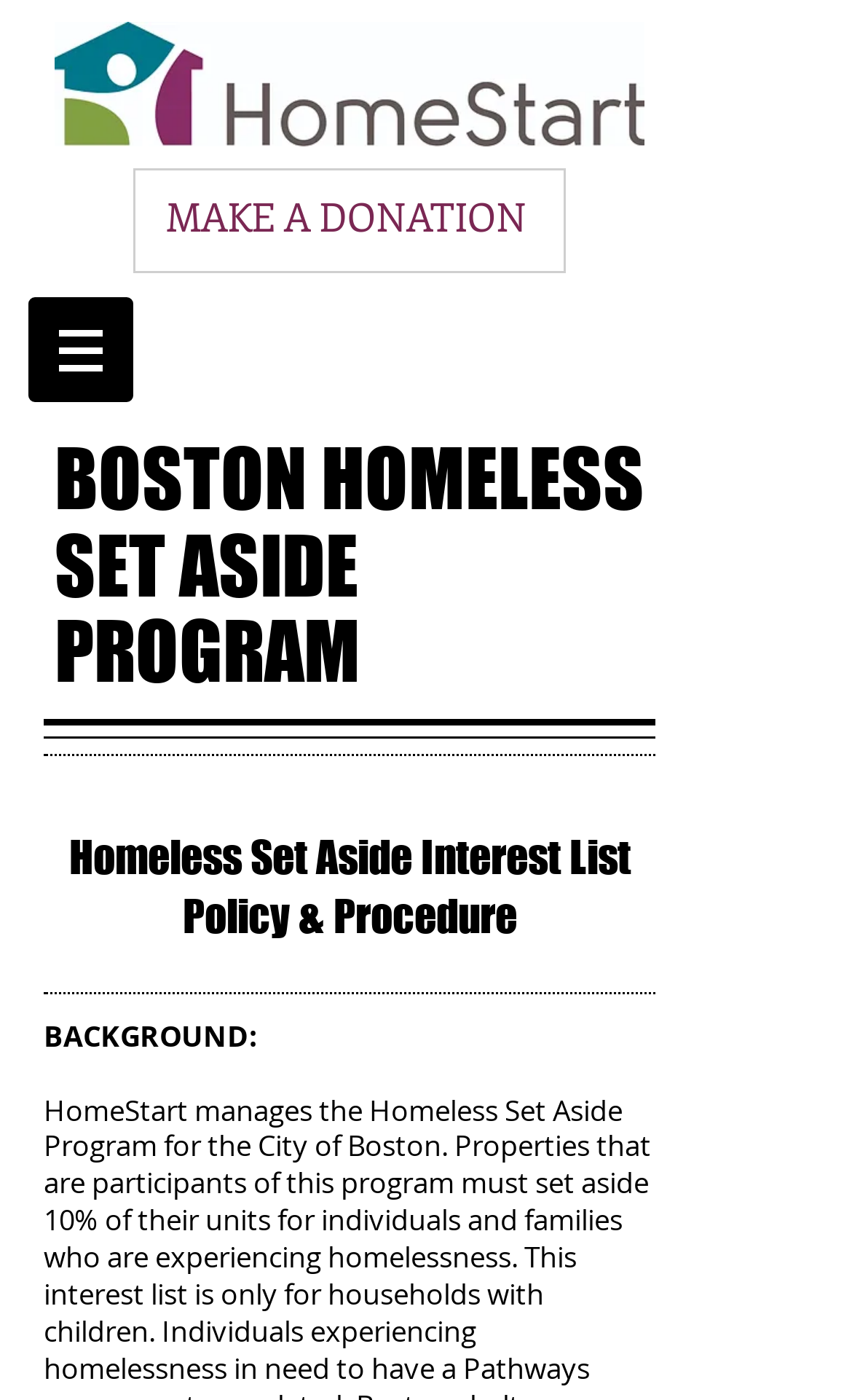What is the purpose of the 'MAKE A DONATION' link?
Kindly give a detailed and elaborate answer to the question.

The 'MAKE A DONATION' link is prominently displayed on the webpage, suggesting that it is a call-to-action for visitors to contribute to the organization. The purpose of this link is likely to facilitate donations.